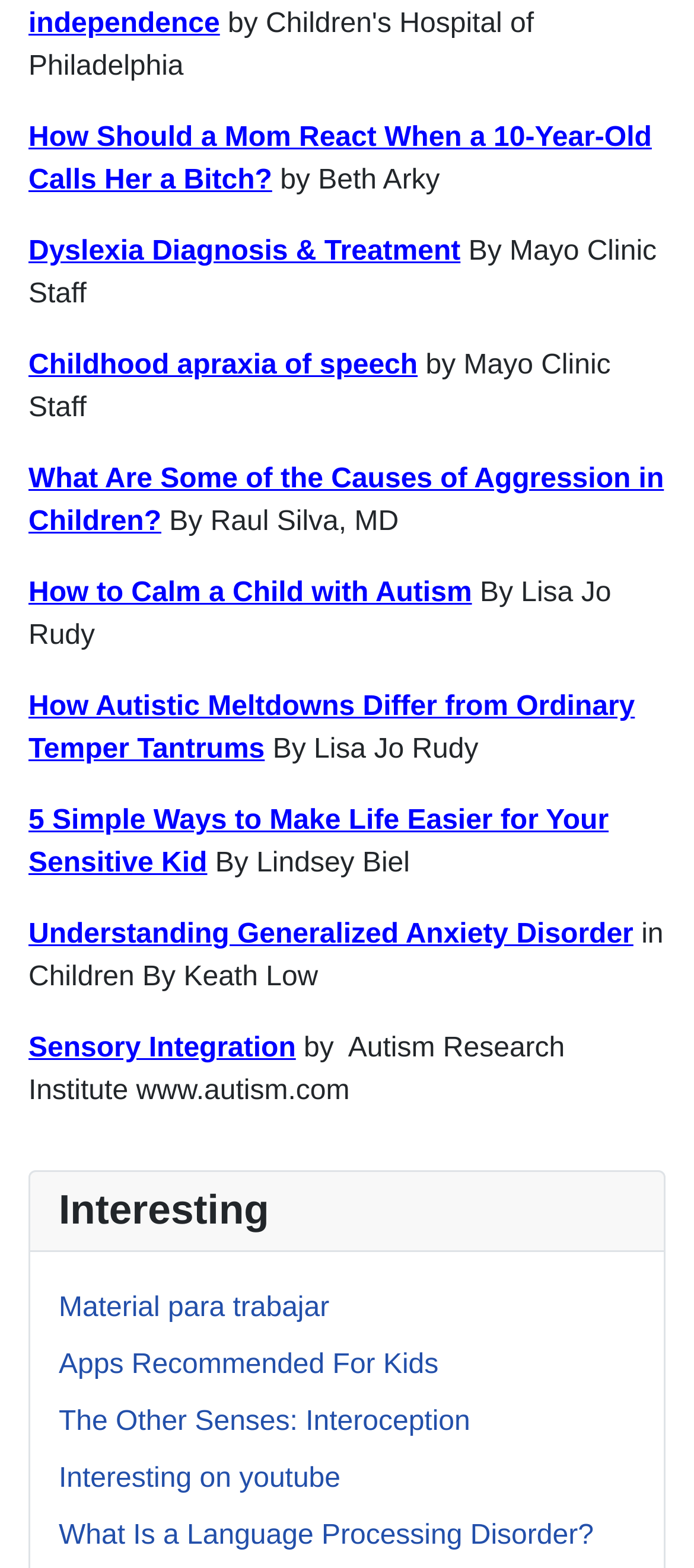Highlight the bounding box coordinates of the element you need to click to perform the following instruction: "Check out the material for working with kids."

[0.085, 0.825, 0.475, 0.844]